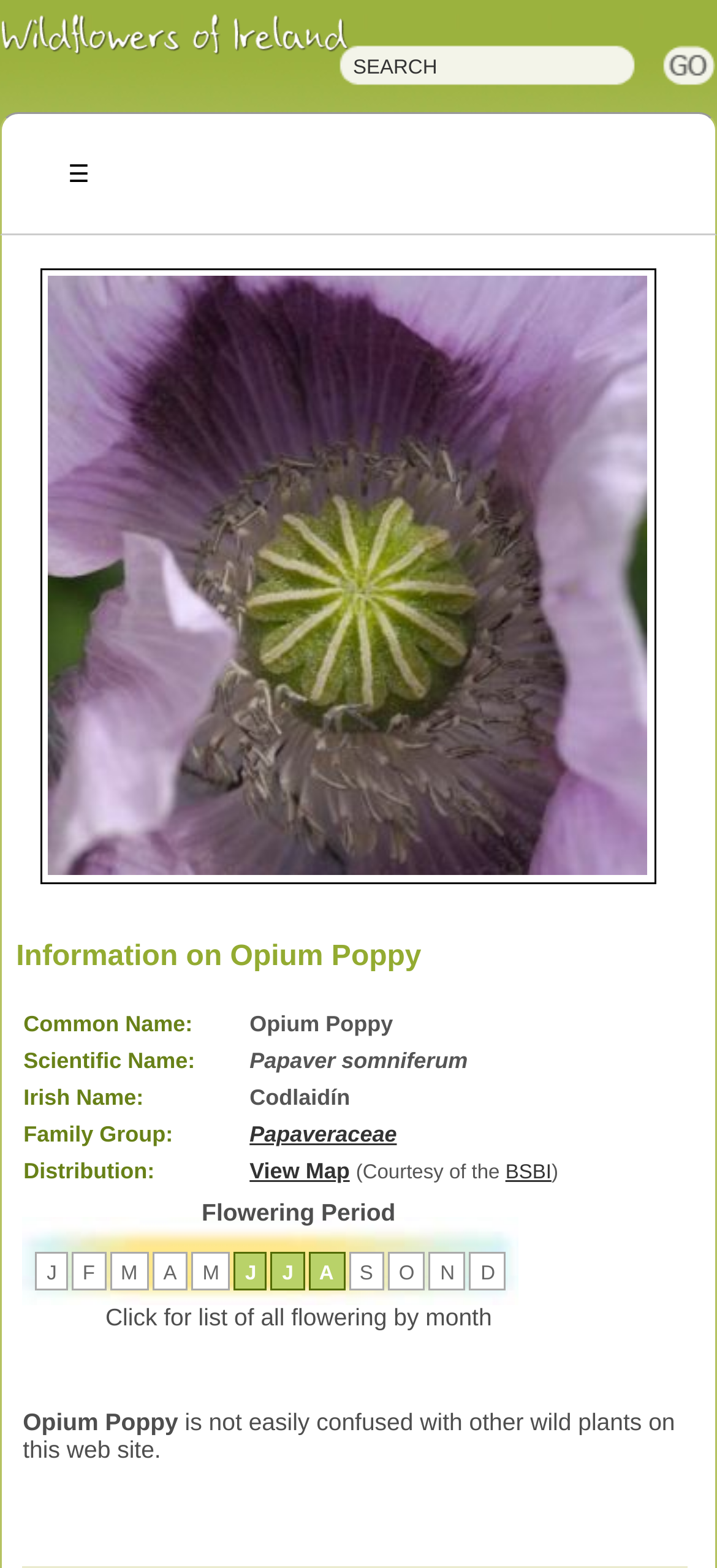Describe in detail what you see on the webpage.

This webpage is about Irish wildflowers, specifically featuring the Opium Poppy. At the top right corner, there is a search button and a text box, with the label "SEARCH" next to it. Below this, there is a link to the main page, "Irish Wildflowers Irish Wild Plants Irish Wild Flora Wildflowers of Ireland", which spans about a quarter of the page width.

The main content of the page is an image of the Opium Poppy, taking up most of the page width and about half of the page height. Below the image, there is a heading "Information on Opium Poppy" with several sections of information, including common name, scientific name, Irish name, family group, and distribution. The family group section has a link to "Papaveraceae", and the distribution section has links to "View Map" and "BSBI".

Further down the page, there is a section labeled "Flowering Period" with a series of links to different months, from January to December. Below this, there is a note that says "Click for list of all flowering by month". Finally, at the bottom of the page, there is a brief description of the Opium Poppy, stating that it is not easily confused with other wild plants on this website.